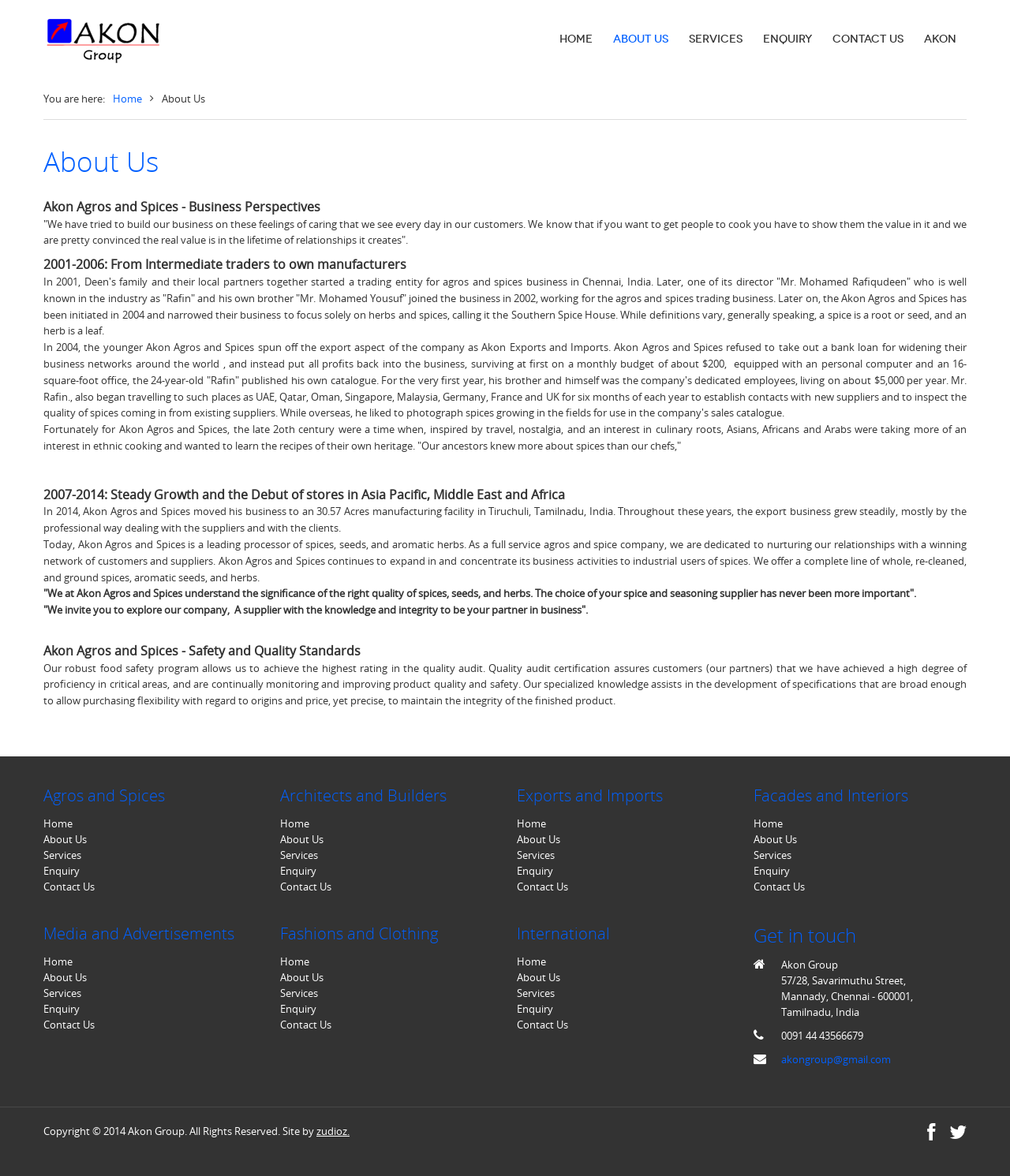Locate the bounding box coordinates of the element's region that should be clicked to carry out the following instruction: "Click the 'akongroup@gmail.com' email link". The coordinates need to be four float numbers between 0 and 1, i.e., [left, top, right, bottom].

[0.773, 0.895, 0.882, 0.907]